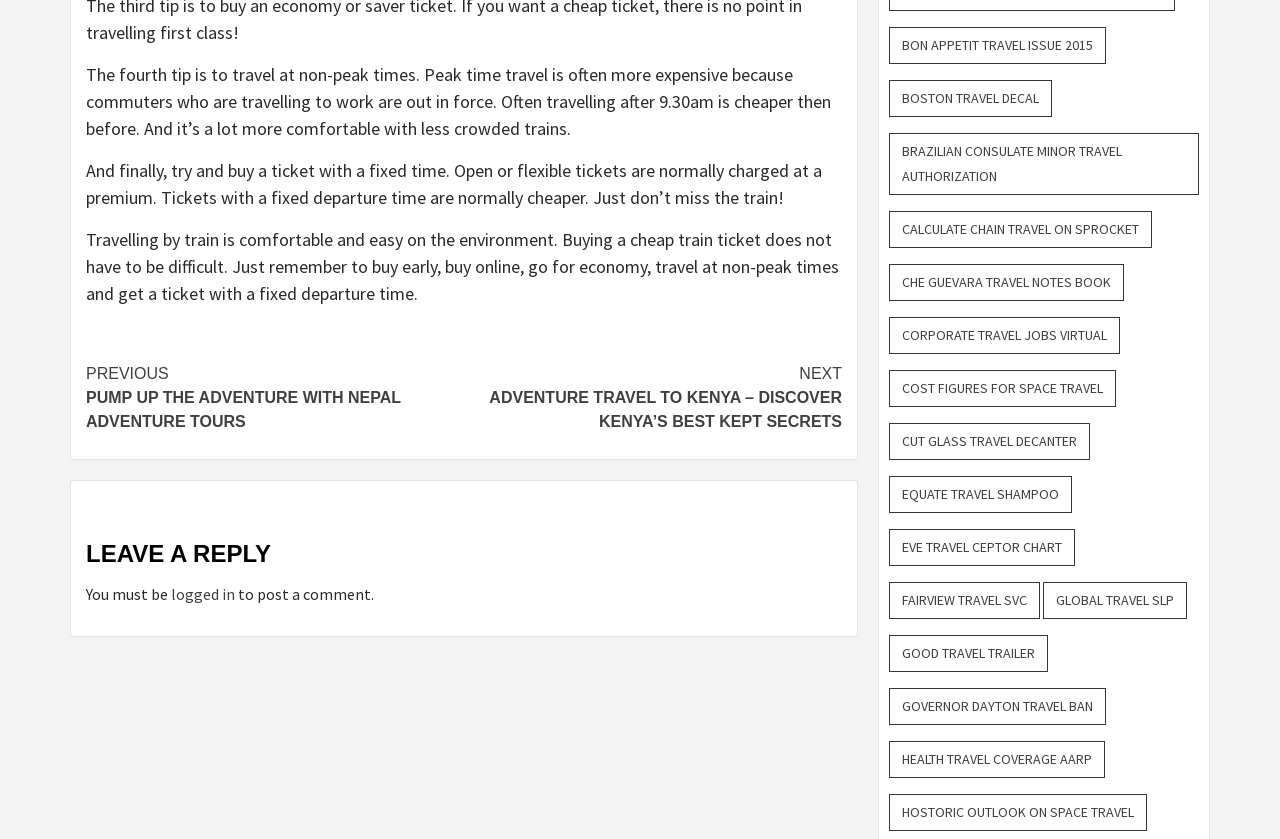Give a succinct answer to this question in a single word or phrase: 
What type of ticket is normally cheaper?

Ticket with a fixed departure time